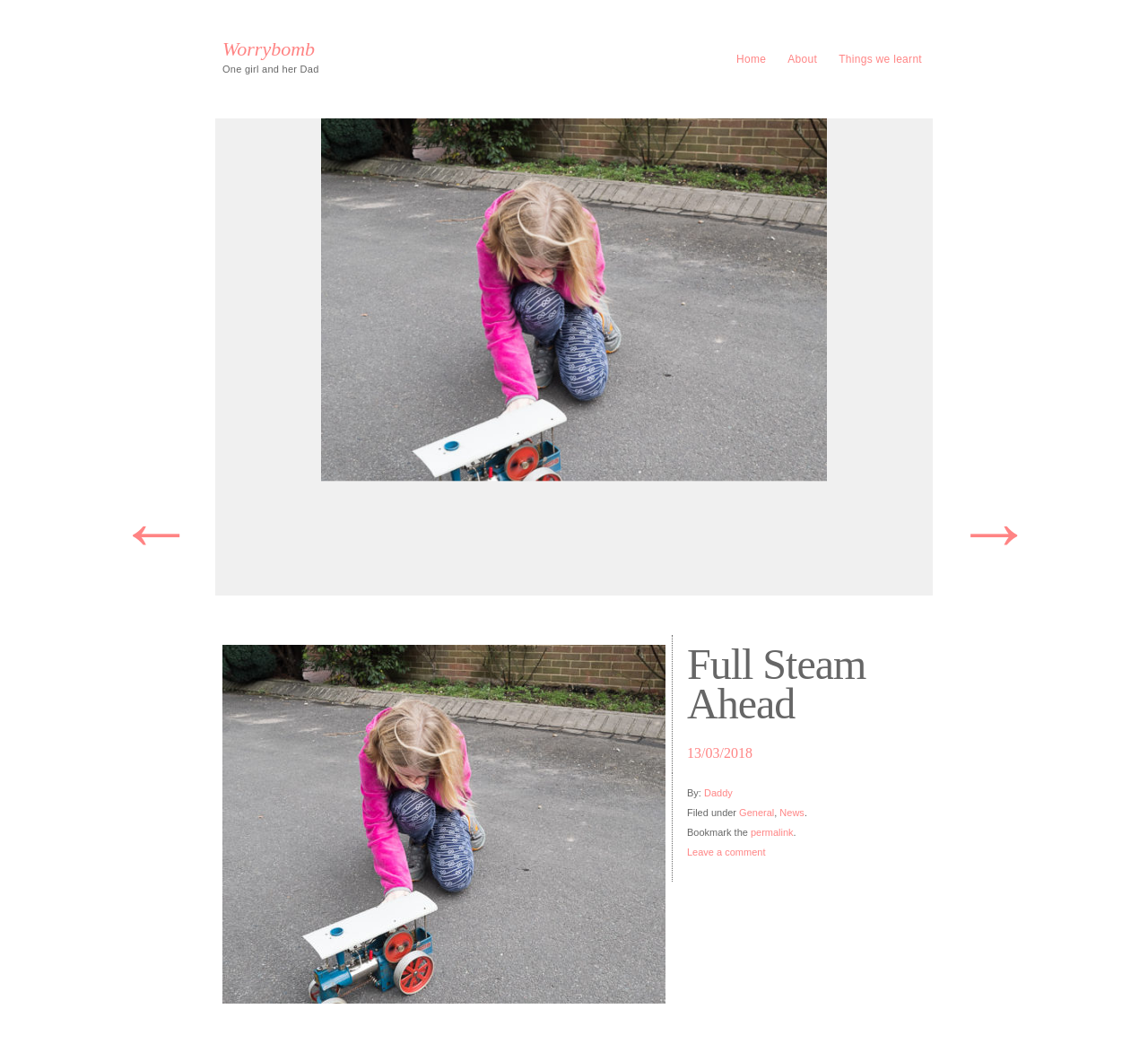What is the name of the girl mentioned in the heading?
Analyze the screenshot and provide a detailed answer to the question.

The heading 'One girl and her Dad' suggests that the webpage is about a girl and her father, so the answer is 'One girl'.